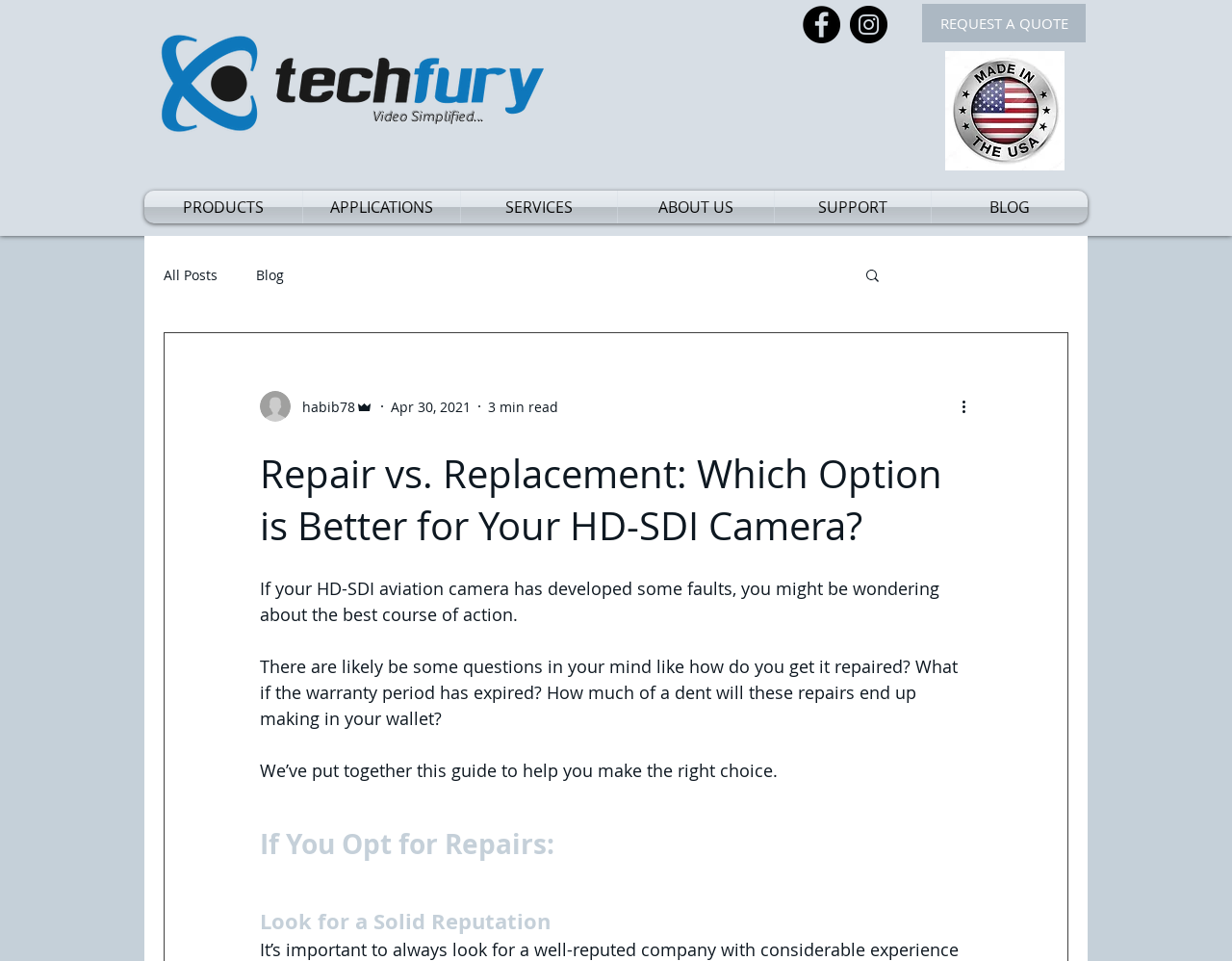How long does it take to read this article? Refer to the image and provide a one-word or short phrase answer.

3 min